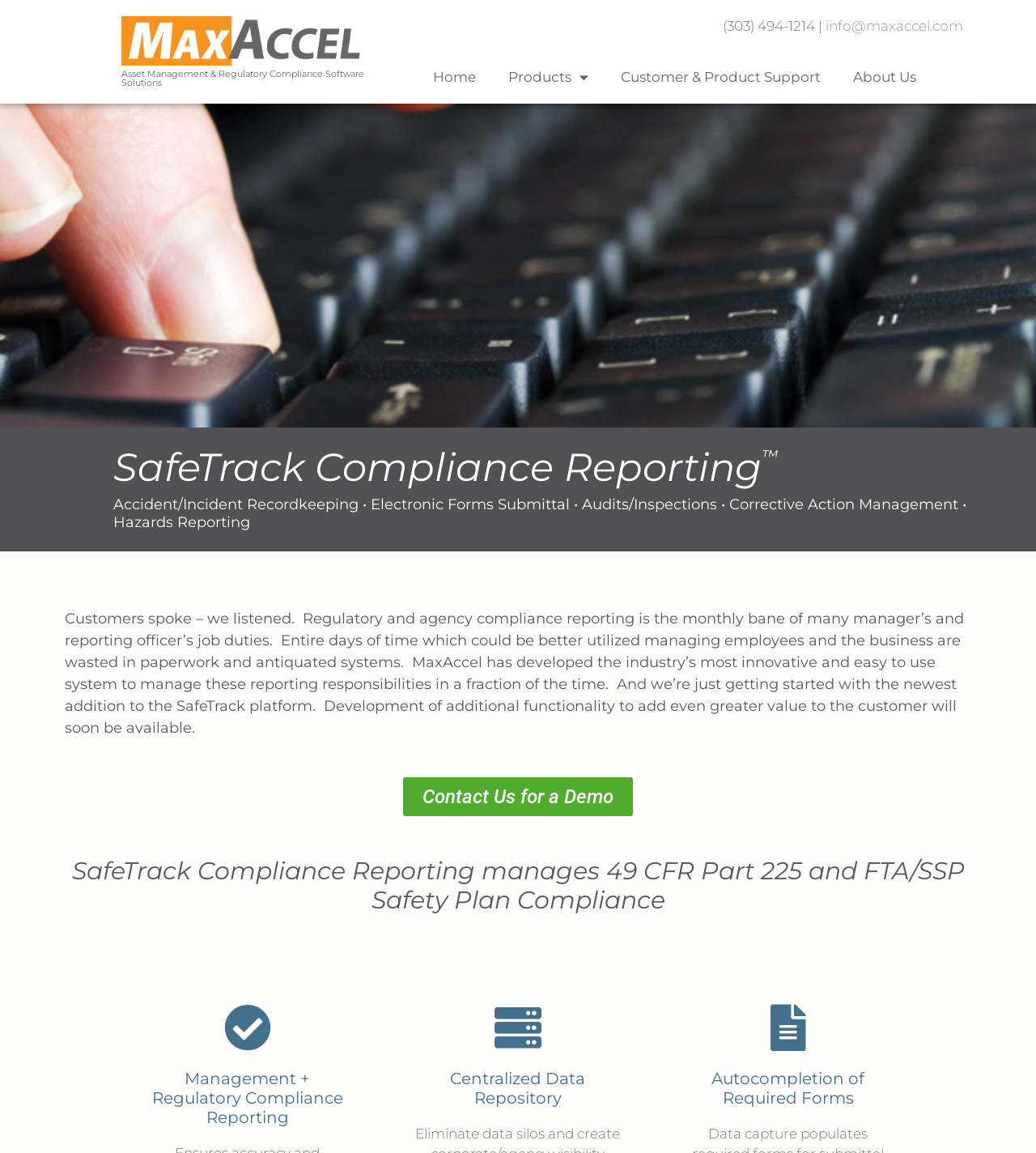What is the name of the company that developed SafeTrack Compliance Reporting?
Can you give a detailed and elaborate answer to the question?

I found the company name by looking at the top-left corner of the webpage, where the company's logo and name are typically displayed. The StaticText element with the text 'Asset Management & Regulatory Compliance Software Solutions' is associated with the company name MaxAccel.